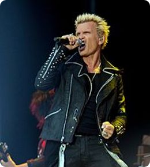Consider the image and give a detailed and elaborate answer to the question: 
What music movements is Billy Idol associated with?

According to the caption, Billy Idol is often associated with the punk rock and new wave movements of the 1980s, which reflects his music style and artistic persona.